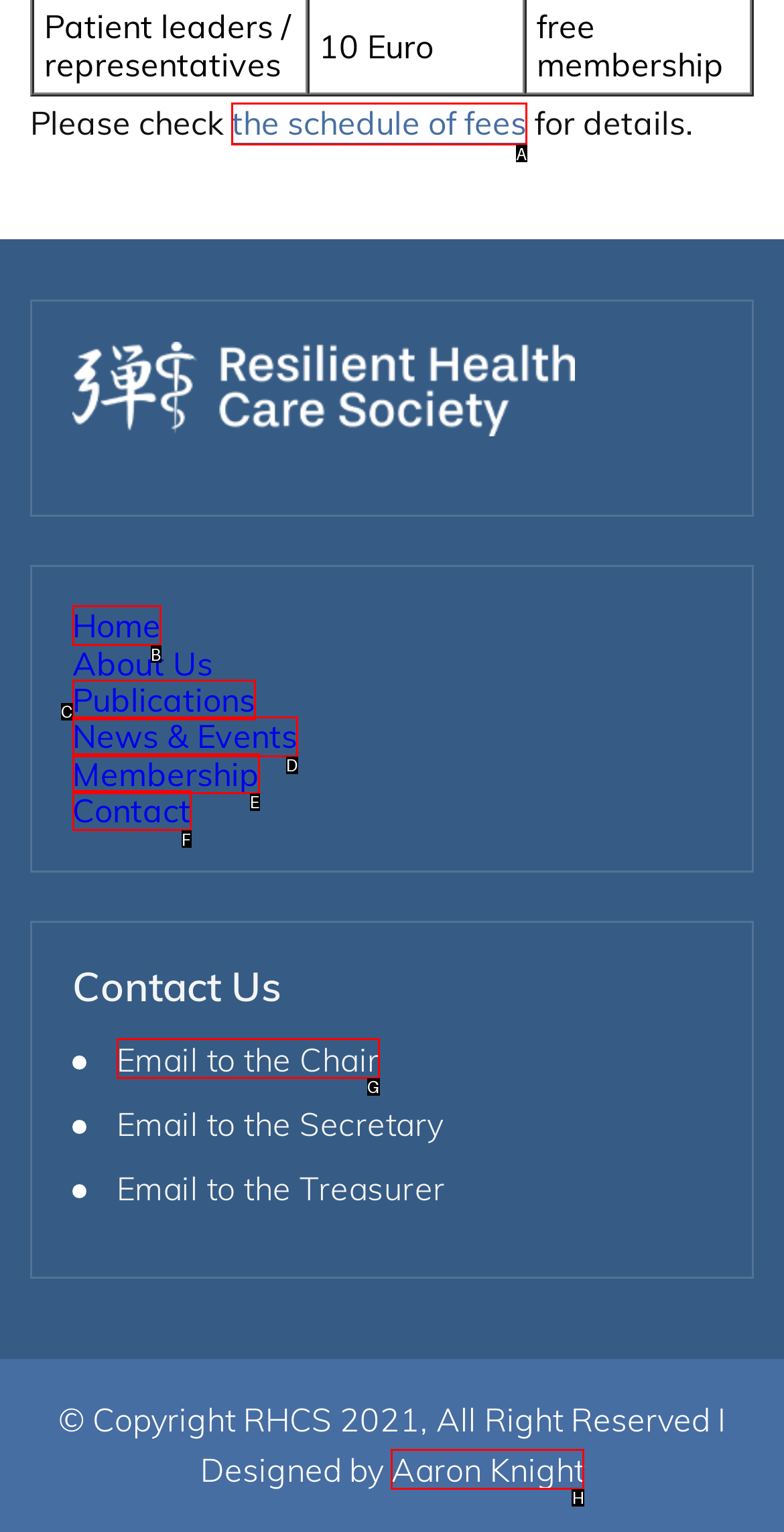Identify the HTML element to click to execute this task: Contact the Chair via email Respond with the letter corresponding to the proper option.

G